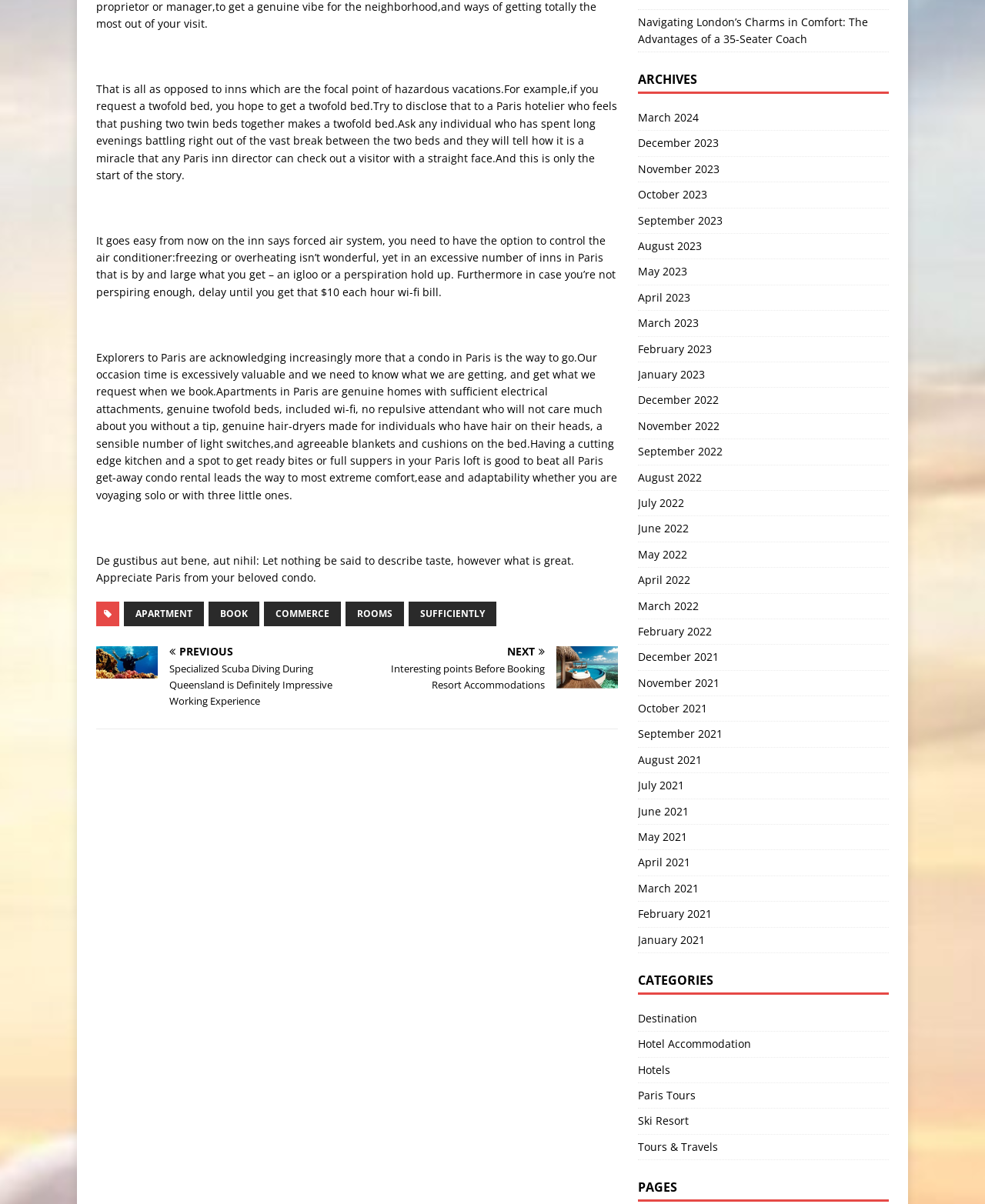Answer the question in a single word or phrase:
What is the main difference between apartments and hotels?

Amenities and control